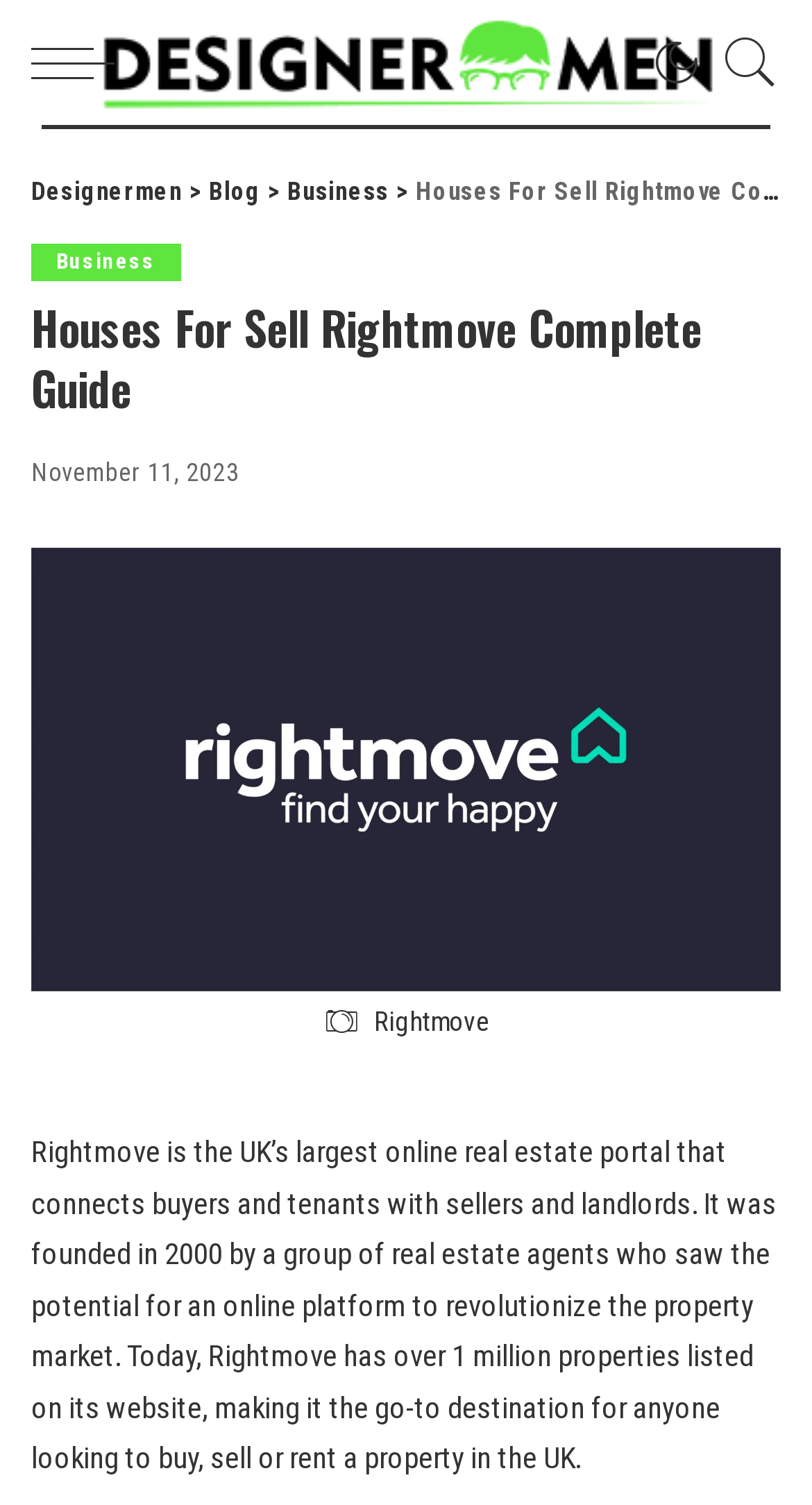Answer the question in one word or a short phrase:
What is the name of the real estate portal?

Rightmove